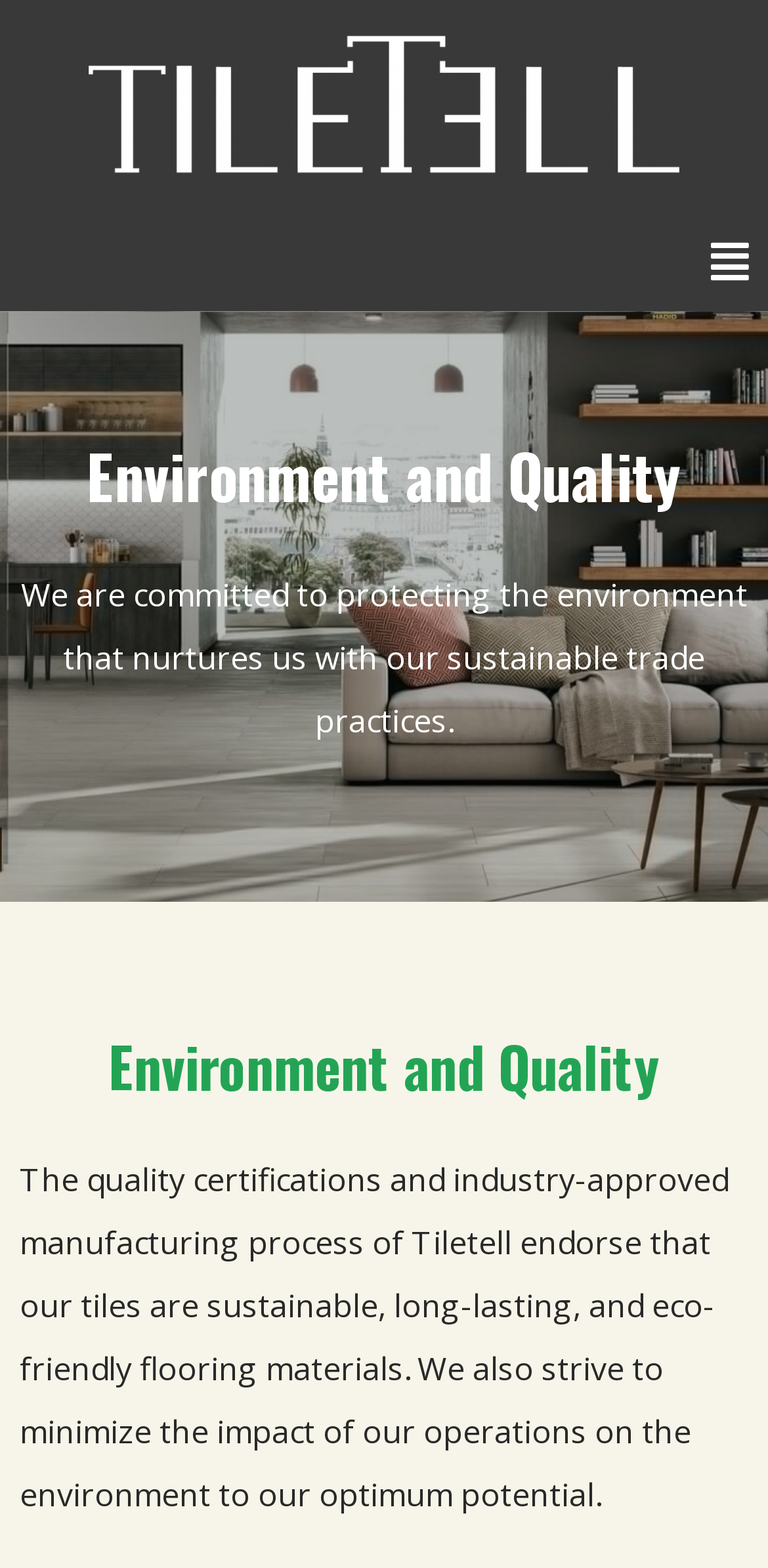Please give a concise answer to this question using a single word or phrase: 
What is the logo of the company?

TileTell Logo